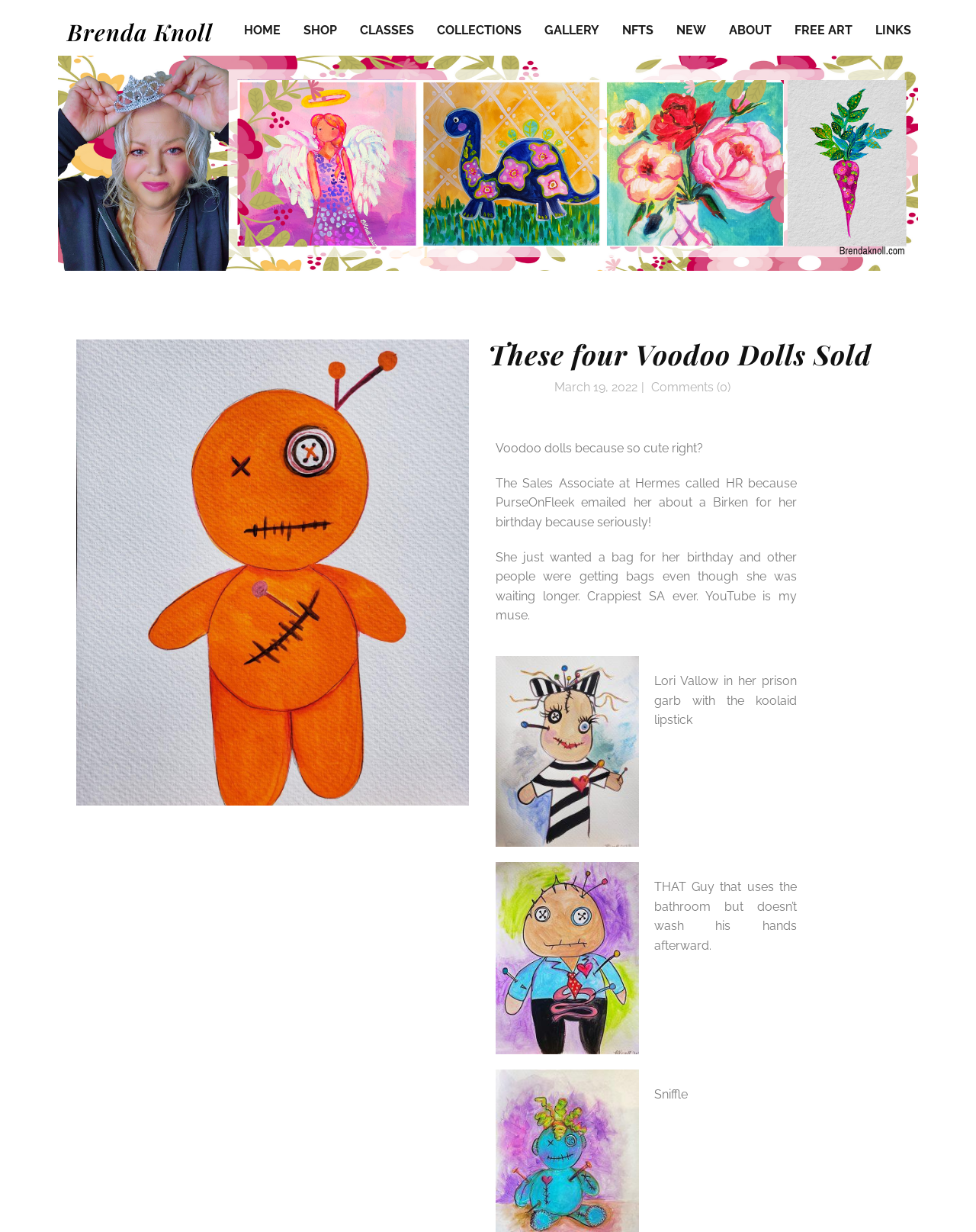What is the image description above the table?
Using the visual information from the image, give a one-word or short-phrase answer.

Hermes SA